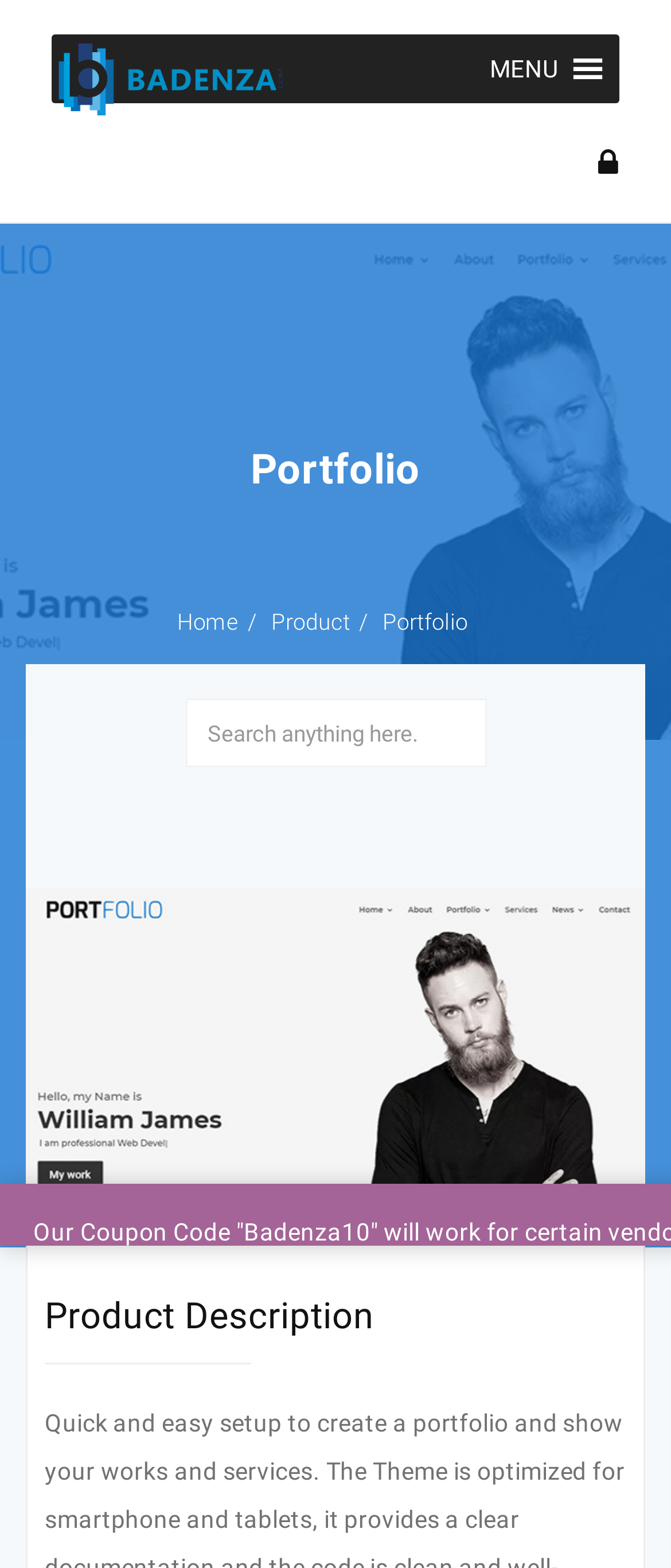What is the purpose of the search box? Analyze the screenshot and reply with just one word or a short phrase.

Search anything